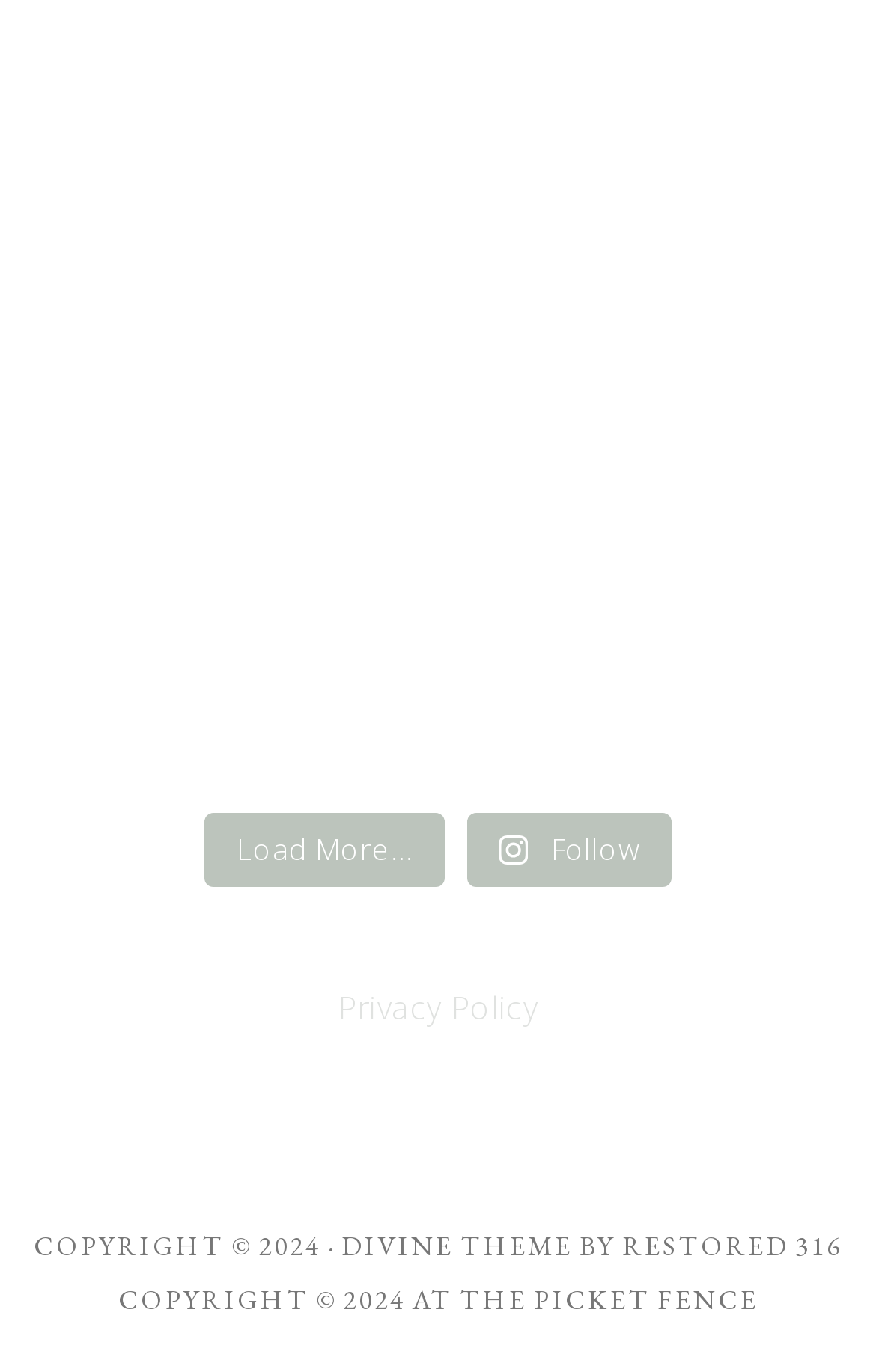What is the topic of the first article? Examine the screenshot and reply using just one word or a brief phrase.

Motherhood